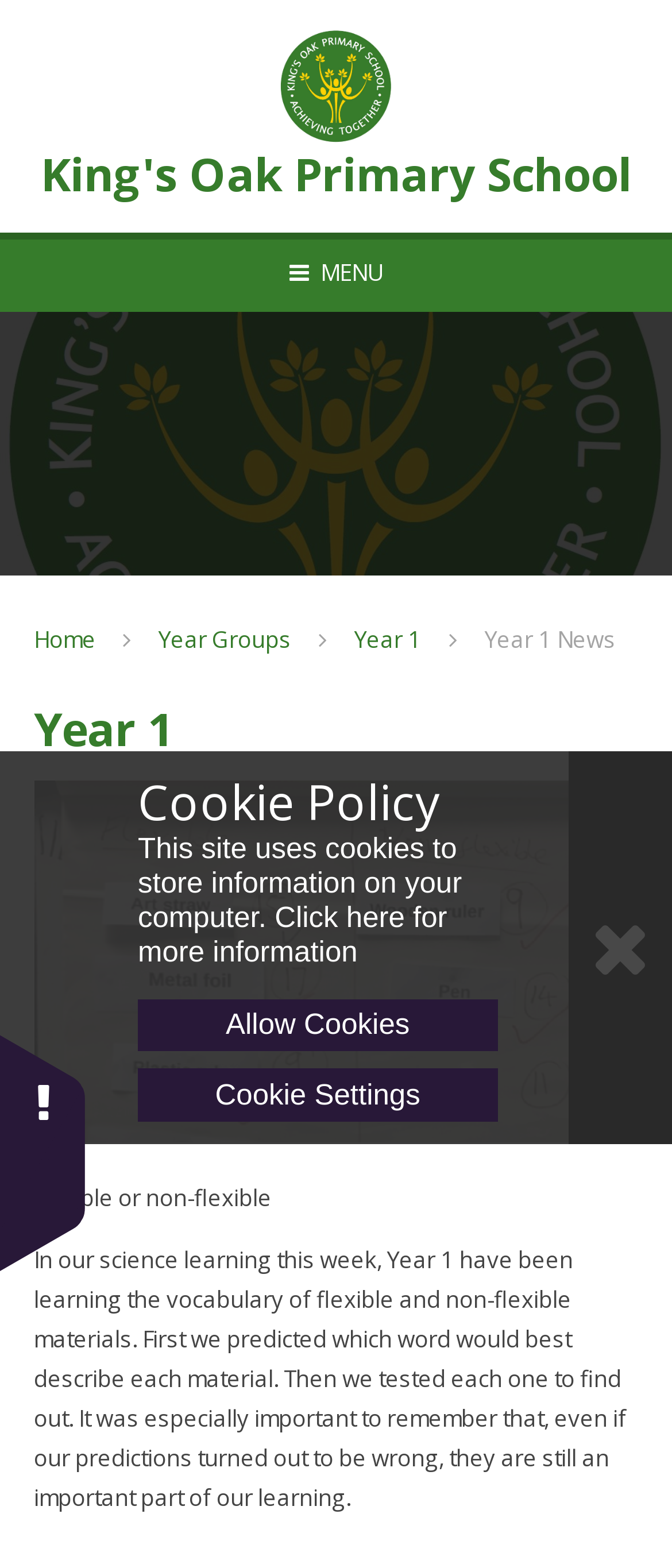Answer the question in a single word or phrase:
What is the policy related to the 'Cookie Settings' button?

Cookie Policy